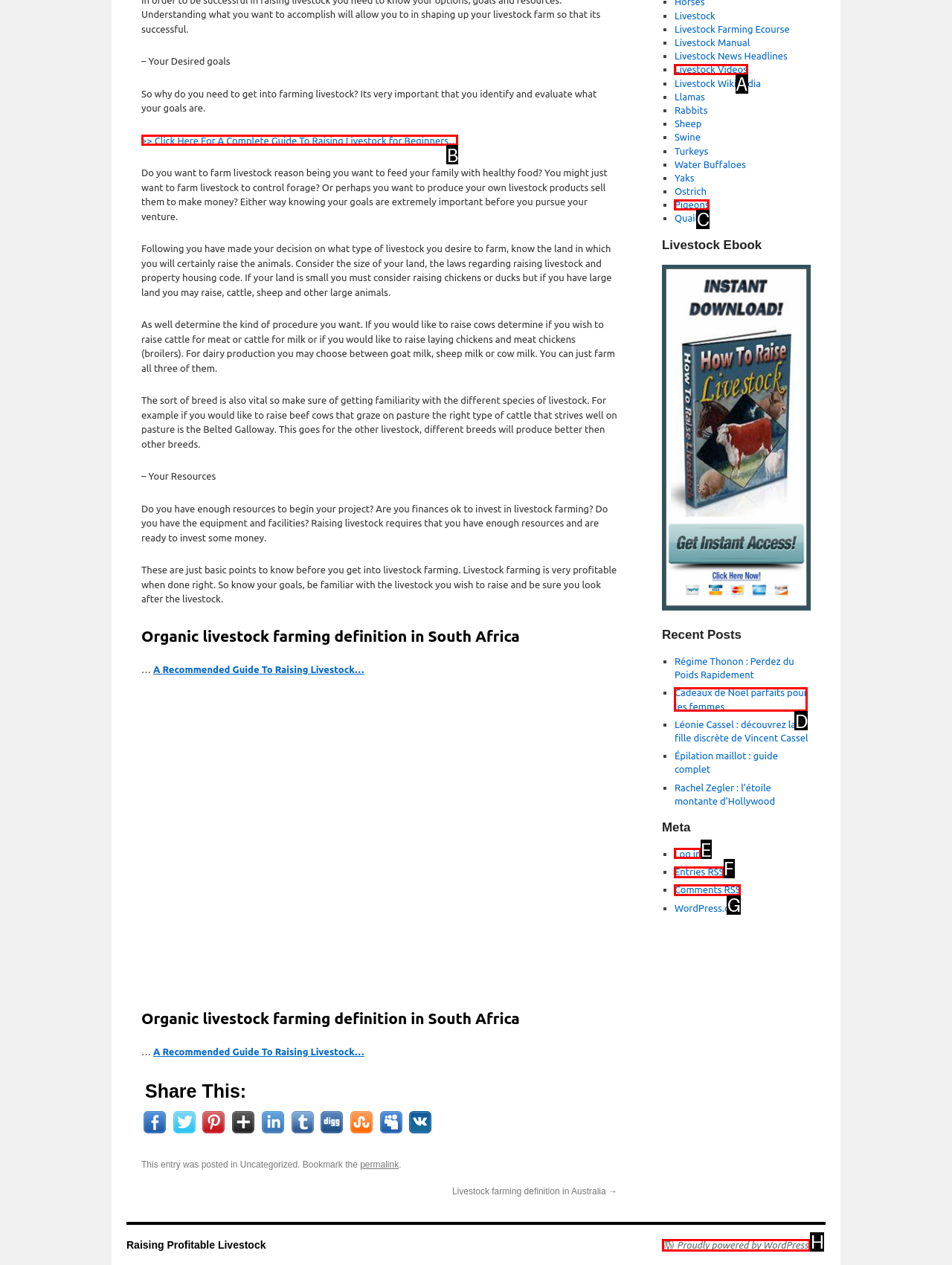Based on the description: Proudly powered by WordPress., select the HTML element that fits best. Provide the letter of the matching option.

H